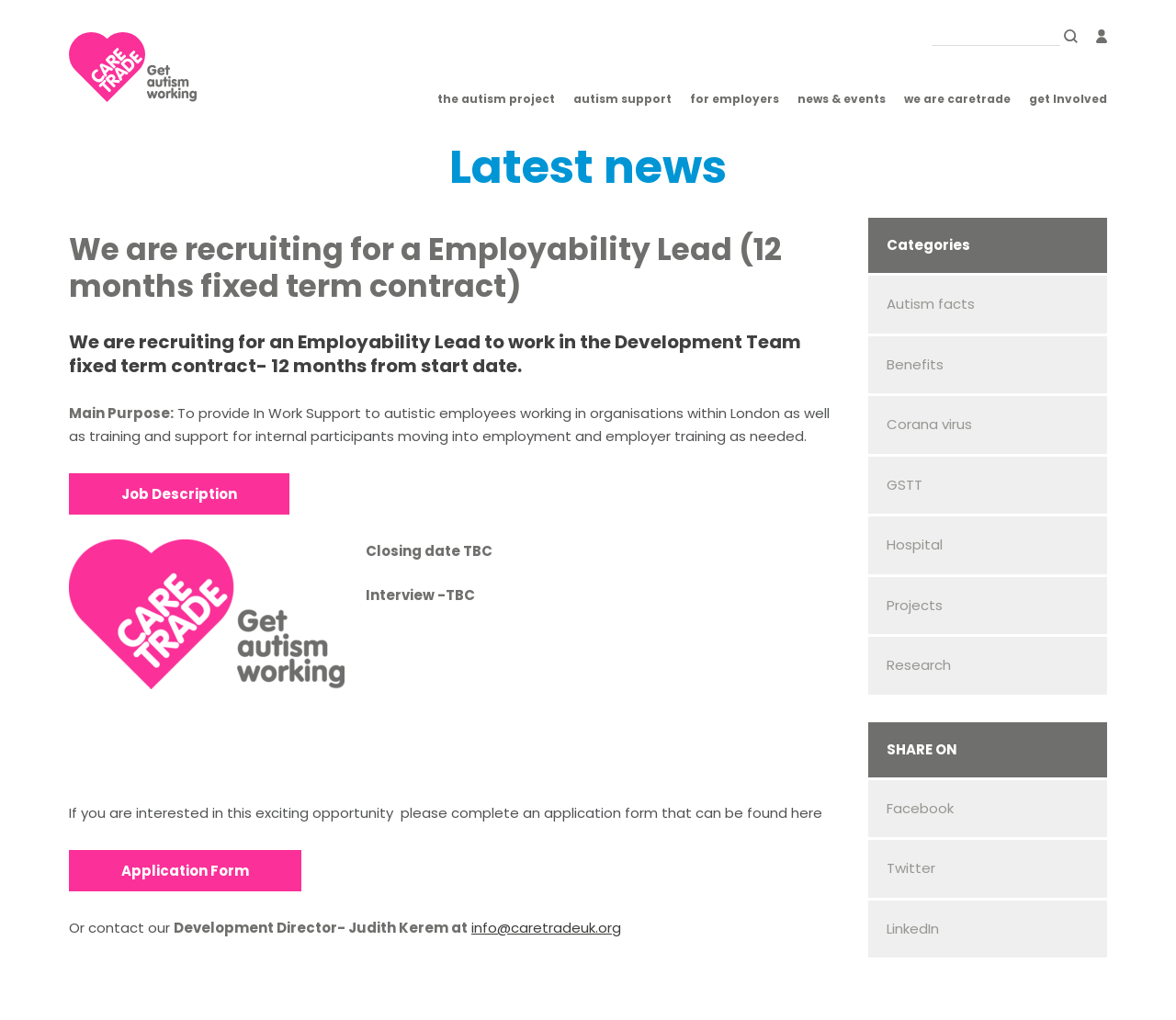Please identify the bounding box coordinates of the clickable area that will allow you to execute the instruction: "search".

[0.904, 0.017, 0.916, 0.044]